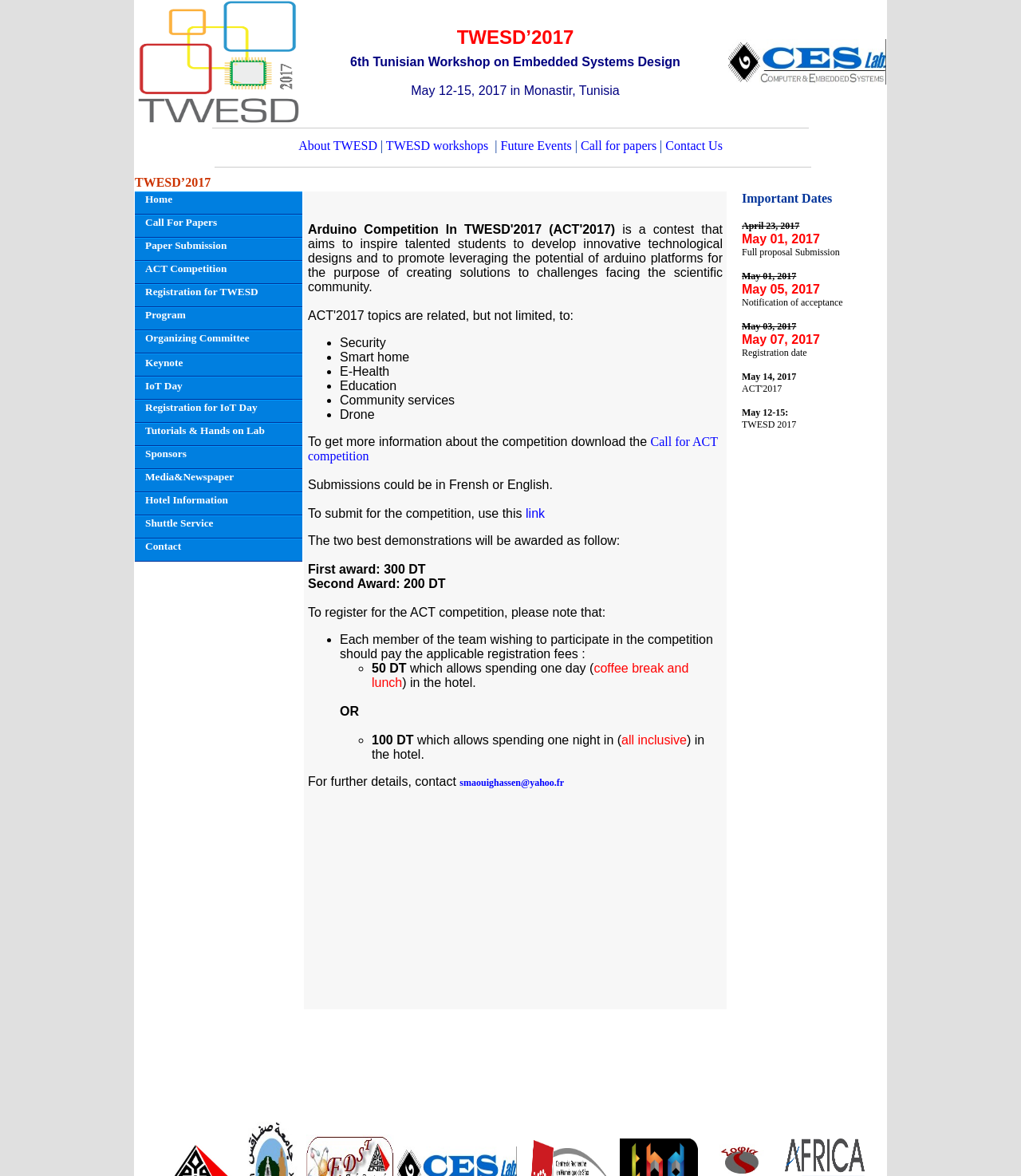Please provide a one-word or short phrase answer to the question:
What is the registration fee for one day in the hotel?

50 DT